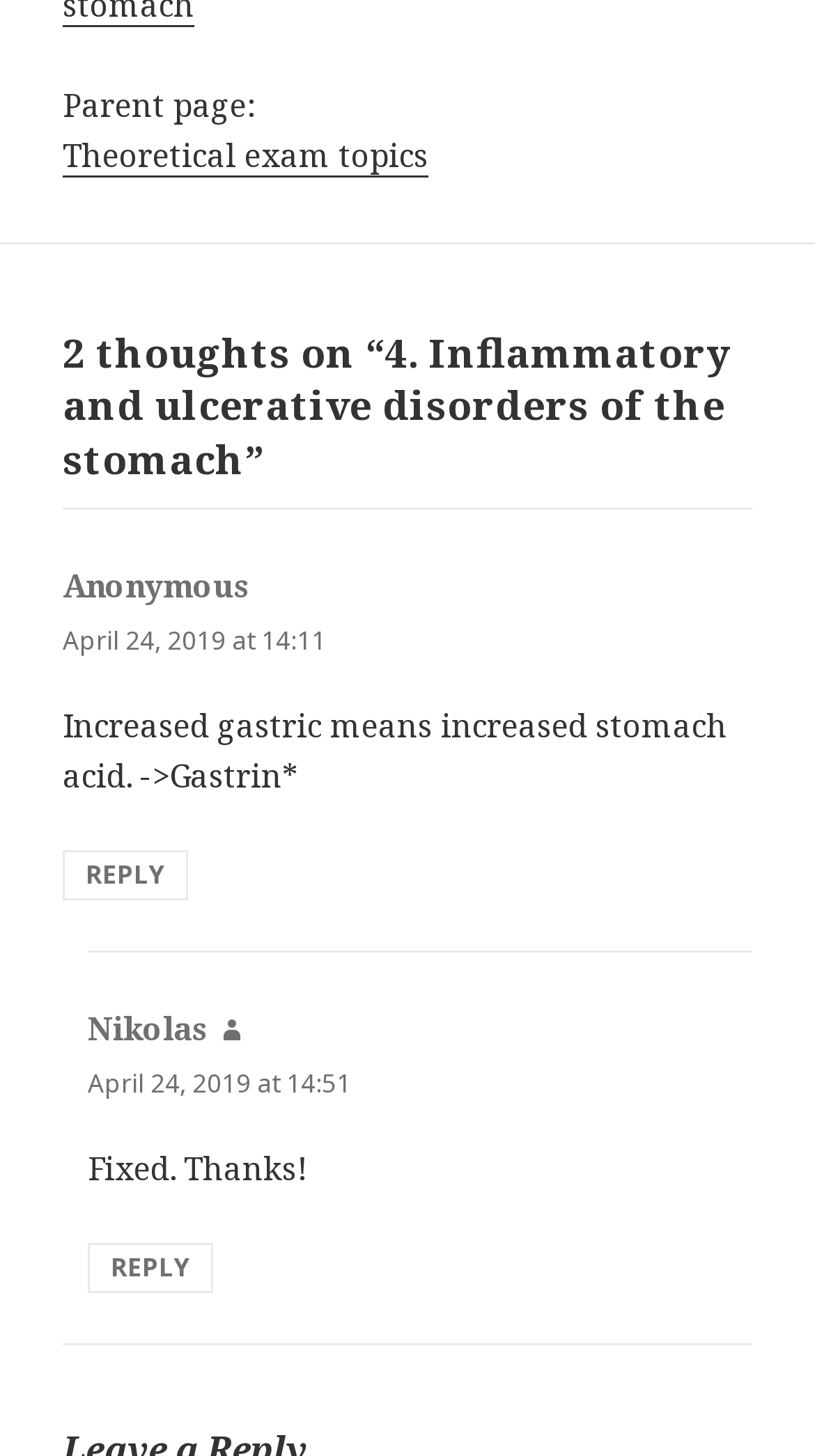What is the response of Nikolas?
From the image, respond using a single word or phrase.

Fixed. Thanks!